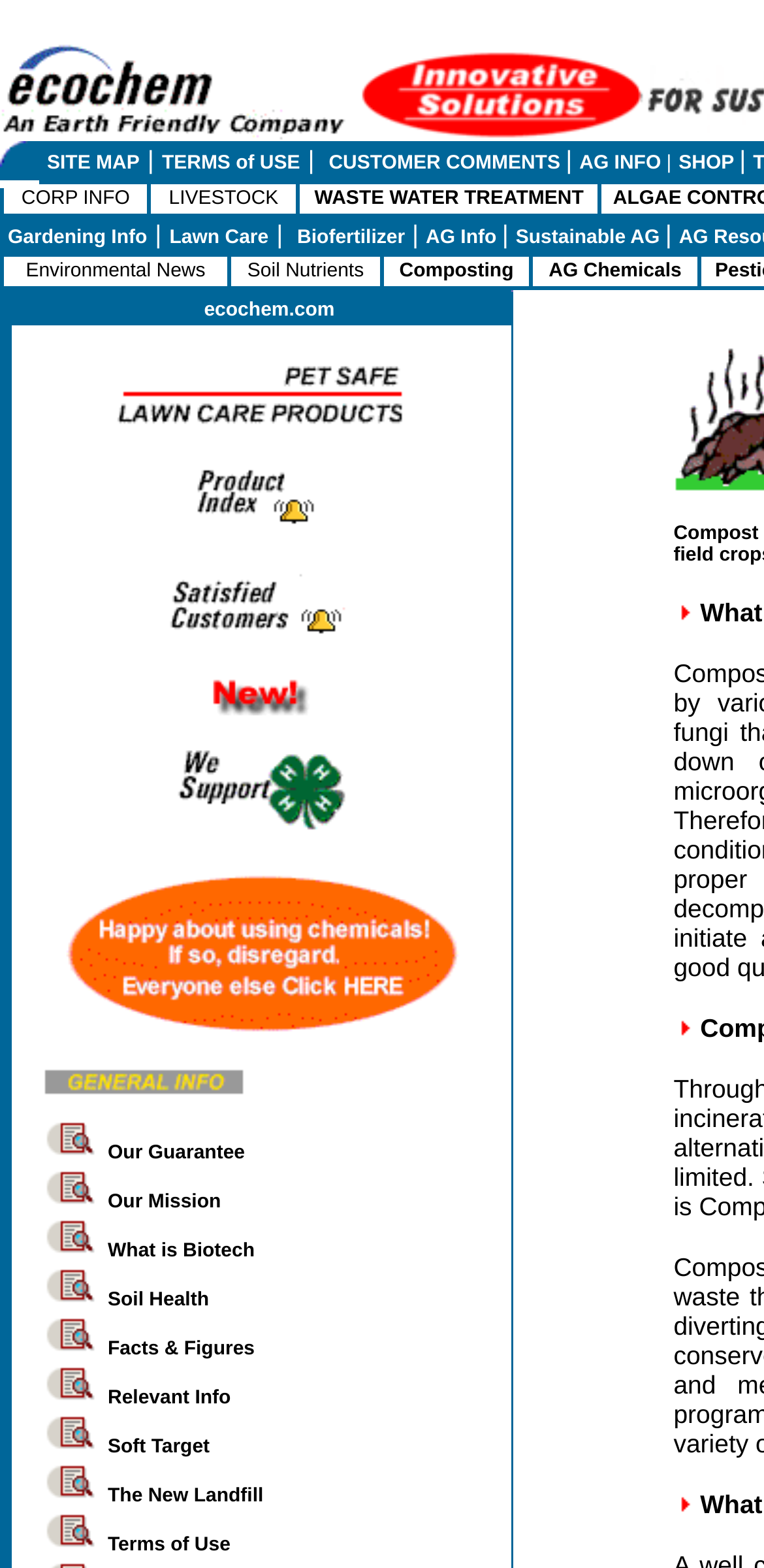What is the purpose of the 'CORP INFO' link? Observe the screenshot and provide a one-word or short phrase answer.

To provide corporate information